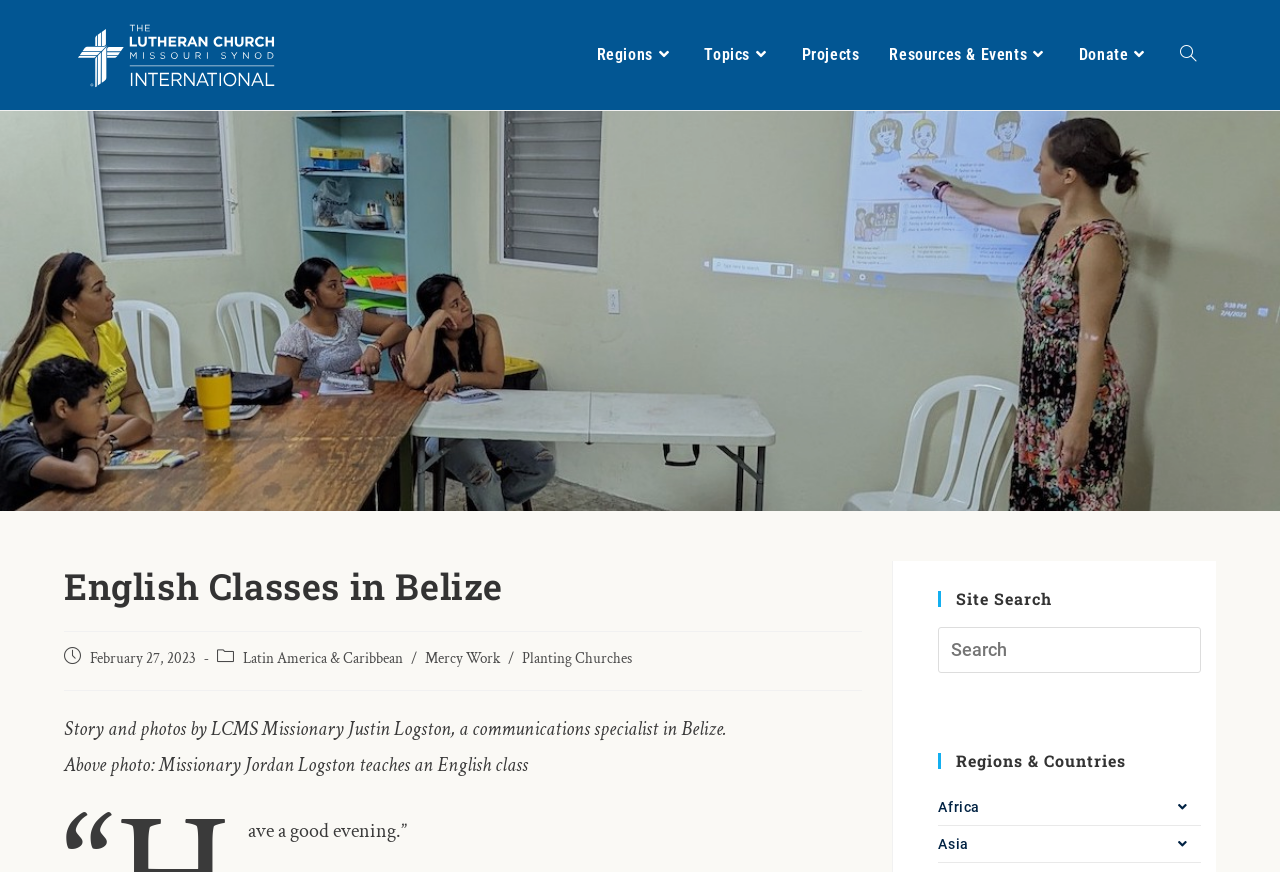Identify the bounding box coordinates for the element that needs to be clicked to fulfill this instruction: "Click on the LCMS International Mission link". Provide the coordinates in the format of four float numbers between 0 and 1: [left, top, right, bottom].

[0.054, 0.046, 0.23, 0.076]